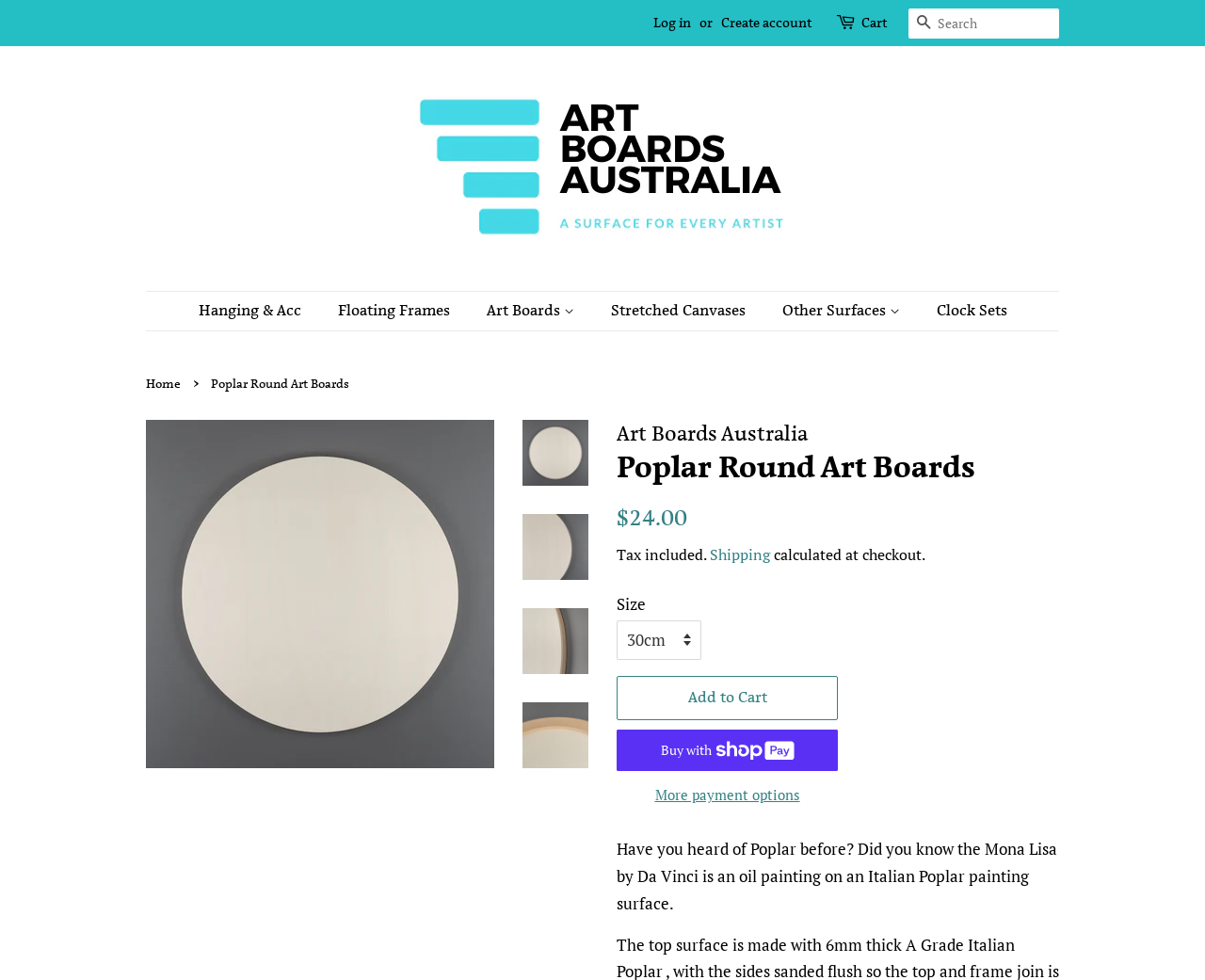Please identify the bounding box coordinates of where to click in order to follow the instruction: "Create account".

[0.598, 0.014, 0.673, 0.031]